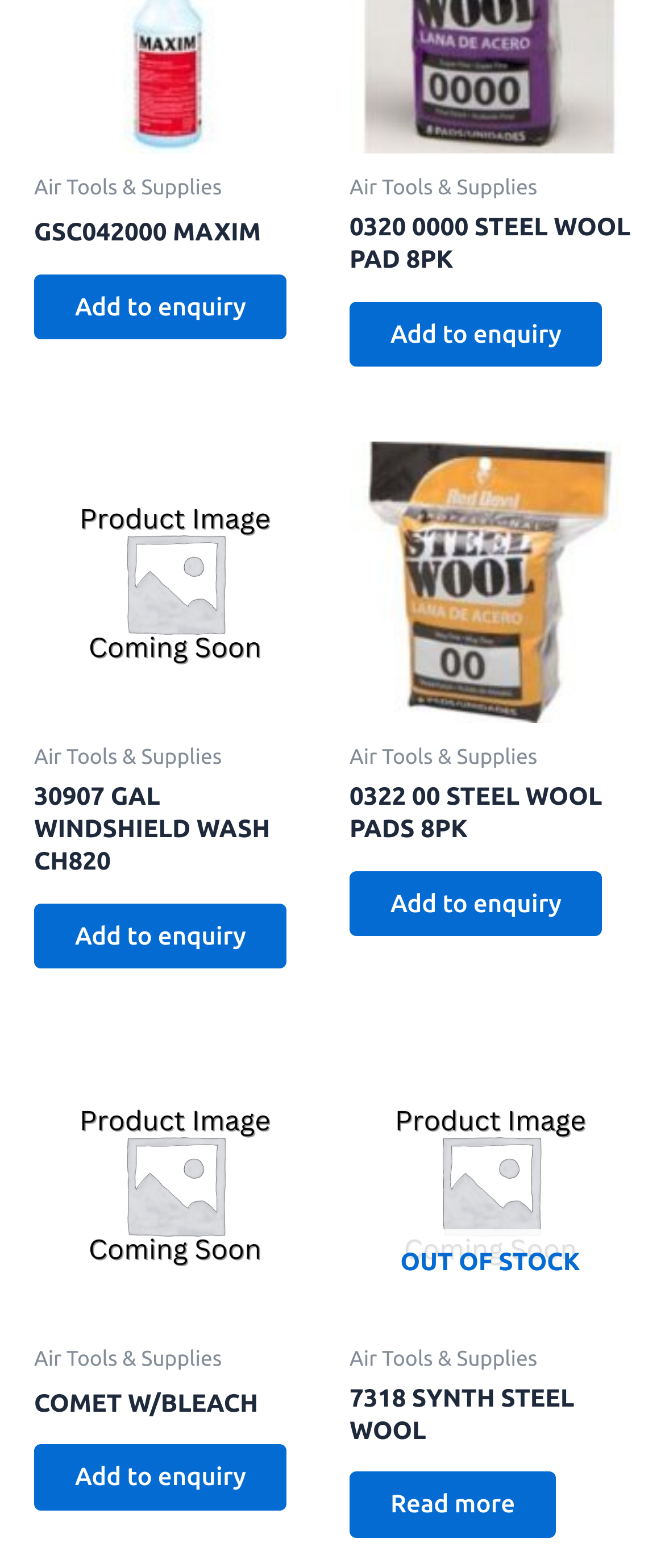Using the provided element description: "30907 GAL WINDSHIELD WASH CH820", determine the bounding box coordinates of the corresponding UI element in the screenshot.

[0.051, 0.498, 0.474, 0.568]